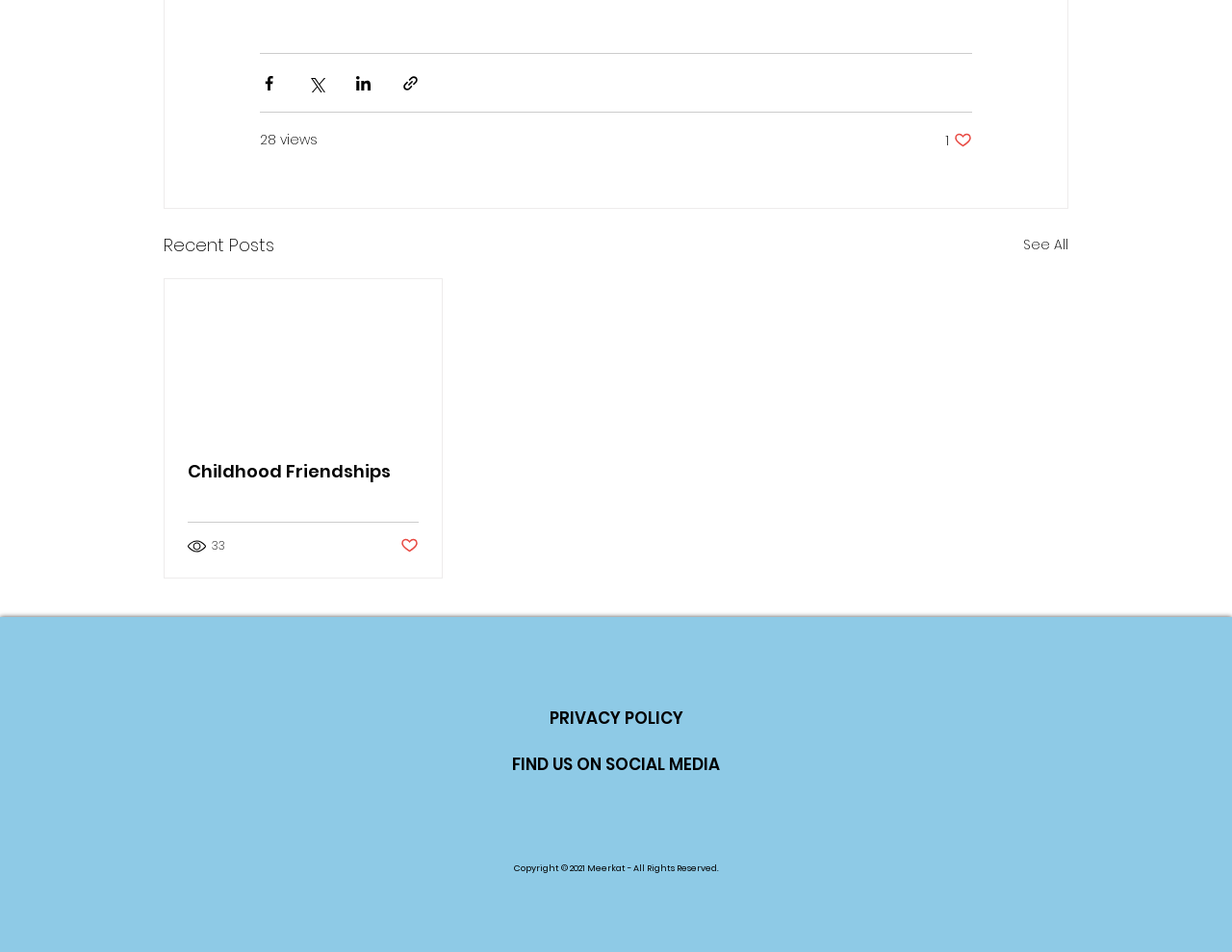What is the purpose of the buttons with social media icons?
We need a detailed and exhaustive answer to the question. Please elaborate.

The buttons with social media icons, such as Facebook, Twitter, and LinkedIn, are used to share the current post on those social media platforms. This is evident from the text 'Share via Facebook', 'Share via Twitter', and 'Share via LinkedIn' on the buttons.